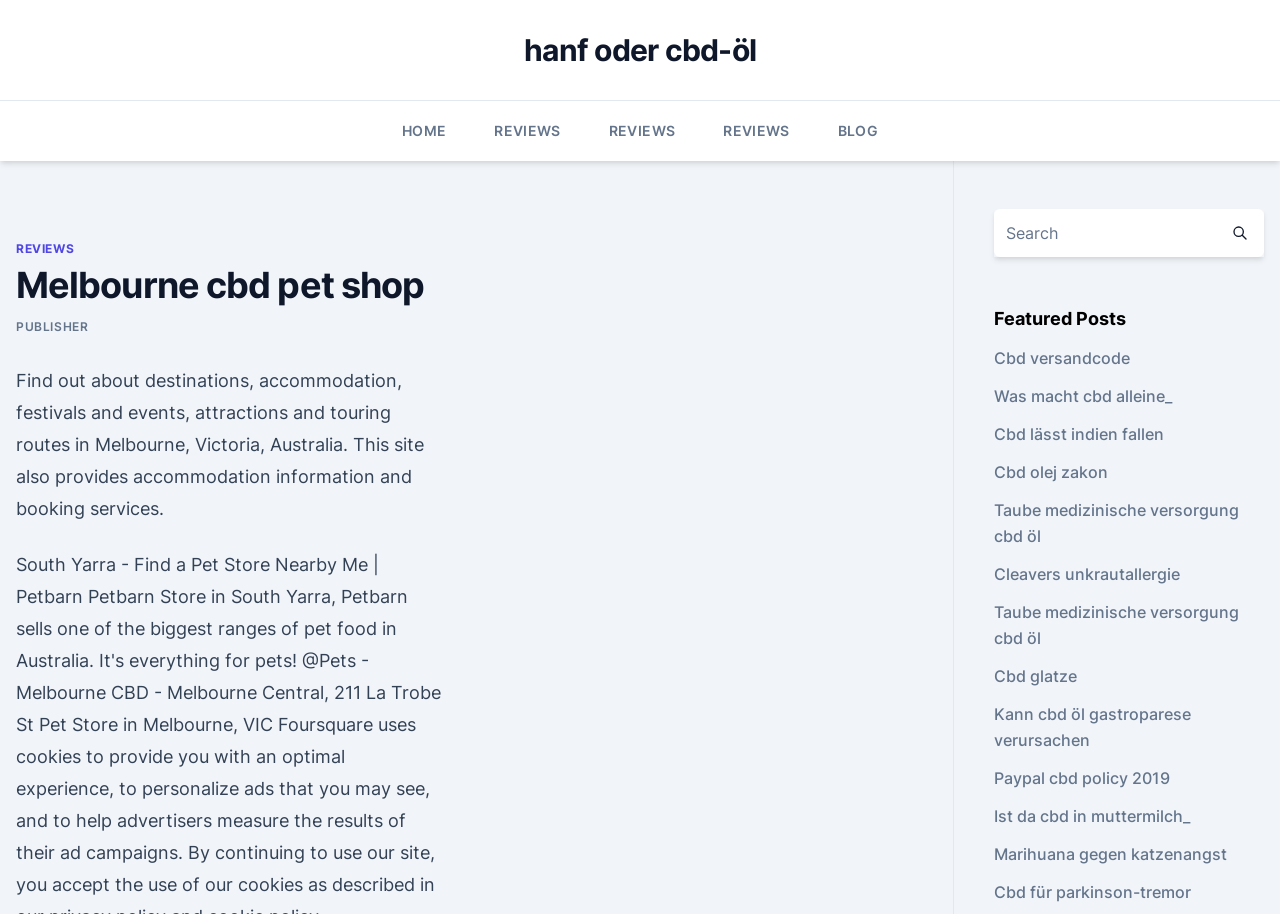What is the main topic of this webpage?
Based on the screenshot, respond with a single word or phrase.

Pet shop